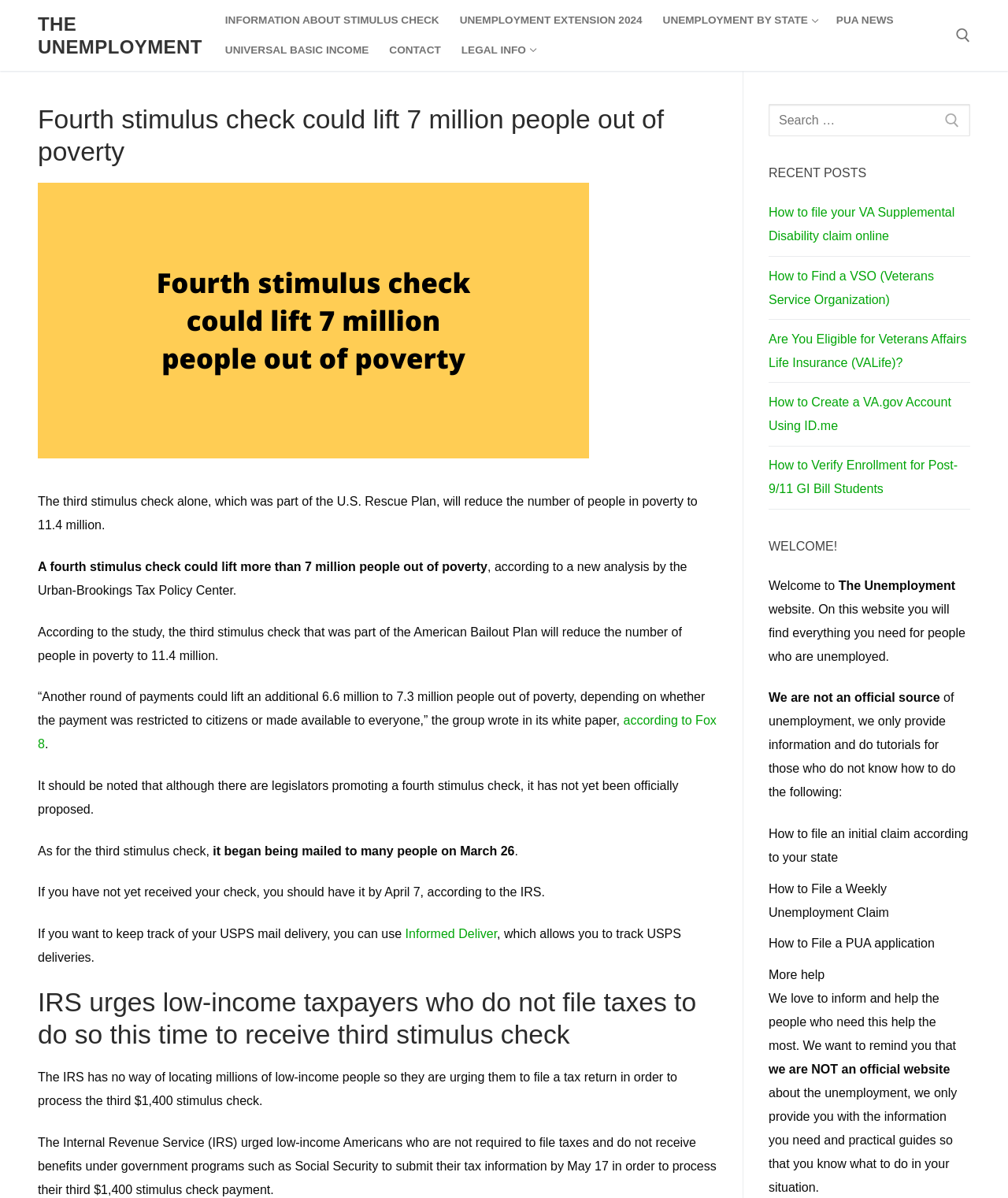Provide an in-depth caption for the webpage.

This webpage is focused on providing information about stimulus checks and unemployment benefits. At the top, there are several links to related topics, including "THE UNEMPLOYMENT", "INFORMATION ABOUT STIMULUS CHECK", and "UNEMPLOYMENT EXTENSION 2024". 

Below these links, there is a heading that reads "Fourth stimulus check could lift 7 million people out of poverty". Next to this heading, there is an image with the same title. 

The main content of the webpage is a series of paragraphs discussing the potential impact of a fourth stimulus check on poverty rates. The text explains that the third stimulus check, part of the U.S. Rescue Plan, is expected to reduce poverty to 11.4 million people, and that a fourth stimulus check could lift an additional 7 million people out of poverty. 

There are also links to external sources, such as Fox 8, and information about the IRS urging low-income taxpayers to file taxes to receive the third stimulus check. 

On the right side of the page, there is a search tool with a text input field and a button. Below the search tool, there are several headings, including "RECENT POSTS" and "WELCOME!". Under "RECENT POSTS", there are links to various articles about veterans' benefits and unemployment. Under "WELCOME!", there is a brief introduction to the website, which explains that it provides information and tutorials for people who are unemployed. 

At the bottom of the page, there are several static text elements that provide additional information about the website, including a disclaimer that it is not an official source of unemployment information.